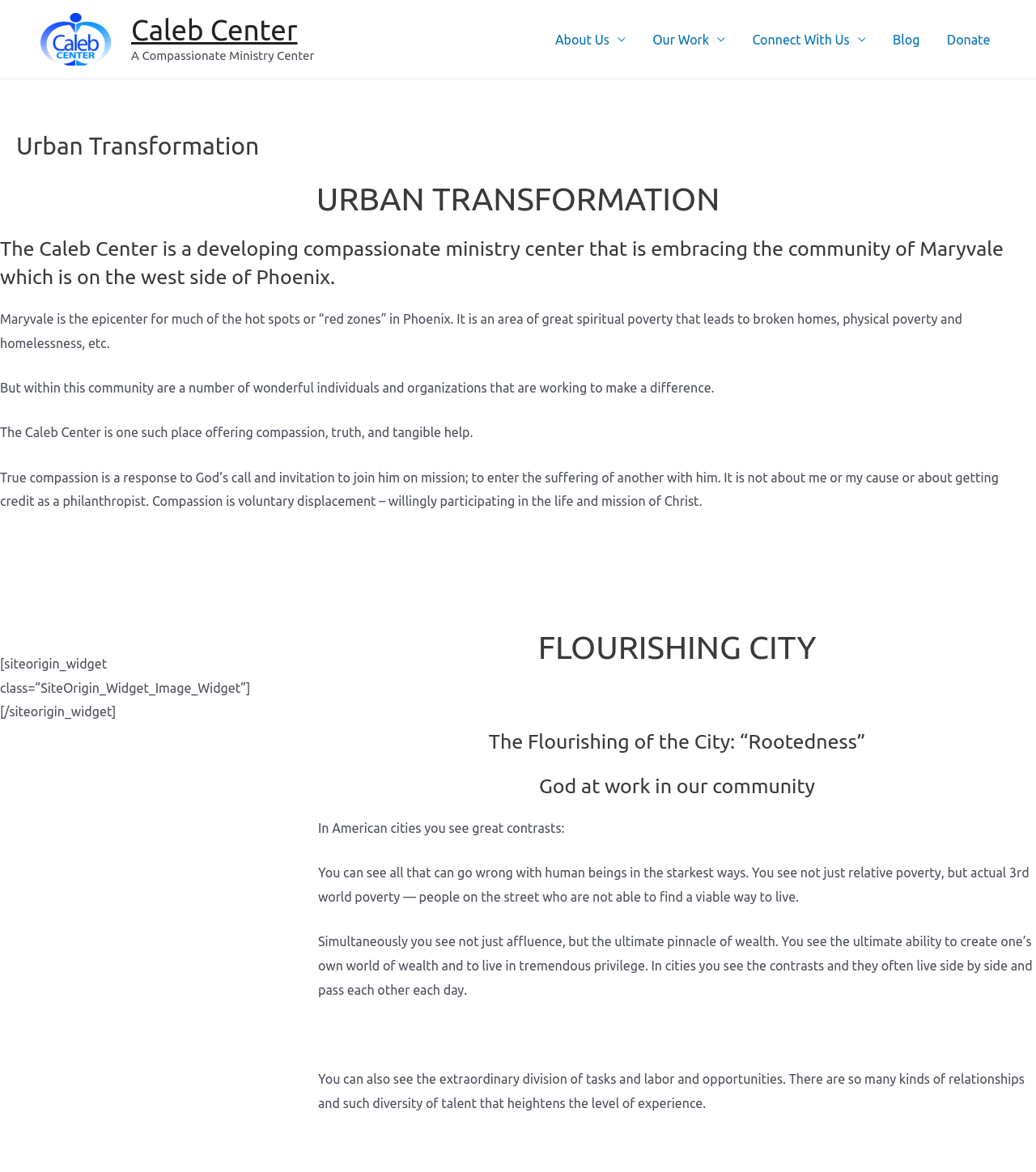What is the name of the ministry center?
Can you give a detailed and elaborate answer to the question?

The name of the ministry center is mentioned in the link and image elements at the top of the webpage, and also in the heading and static text elements throughout the page.